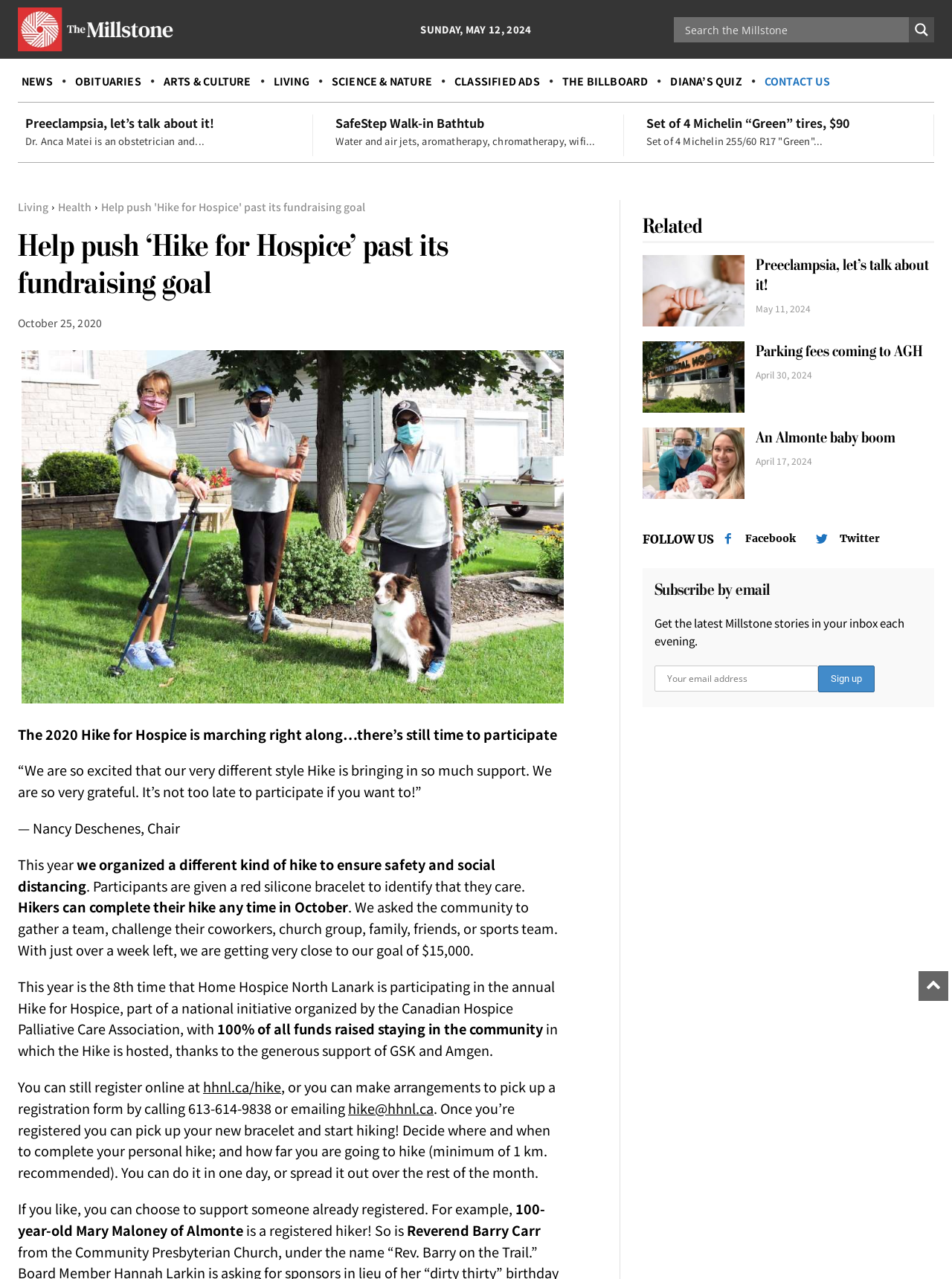Indicate the bounding box coordinates of the clickable region to achieve the following instruction: "Read about Preeclampsia."

[0.027, 0.089, 0.228, 0.103]